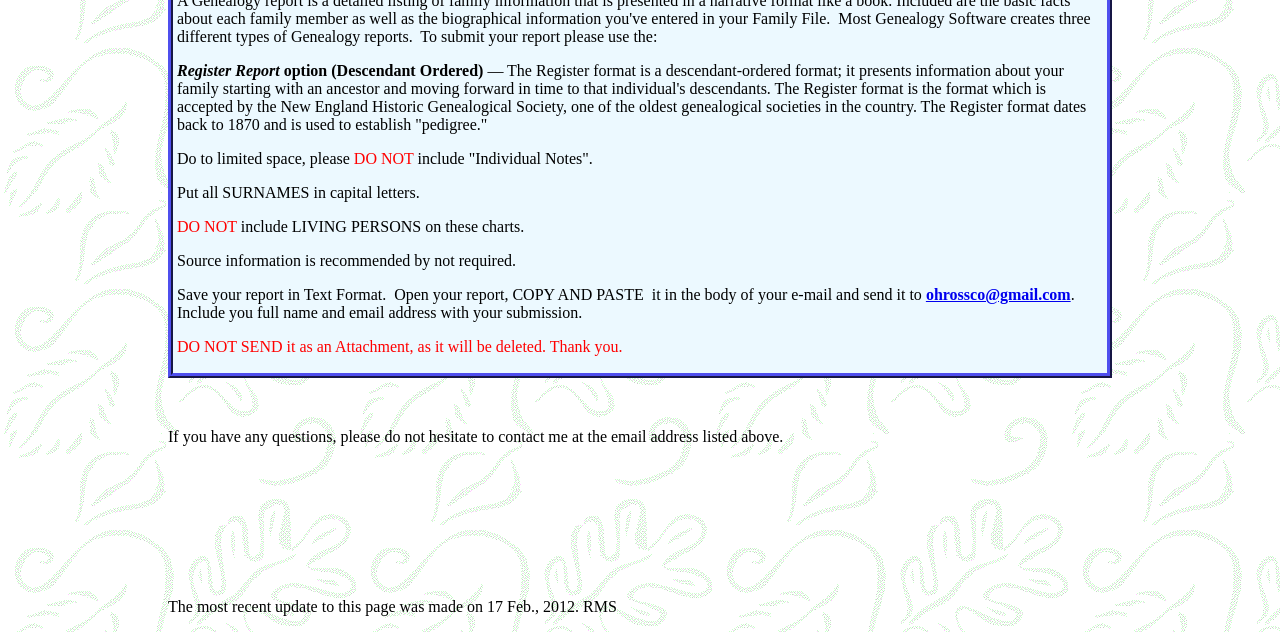Find the bounding box coordinates for the HTML element described as: "(801) 694-4833". The coordinates should consist of four float values between 0 and 1, i.e., [left, top, right, bottom].

None